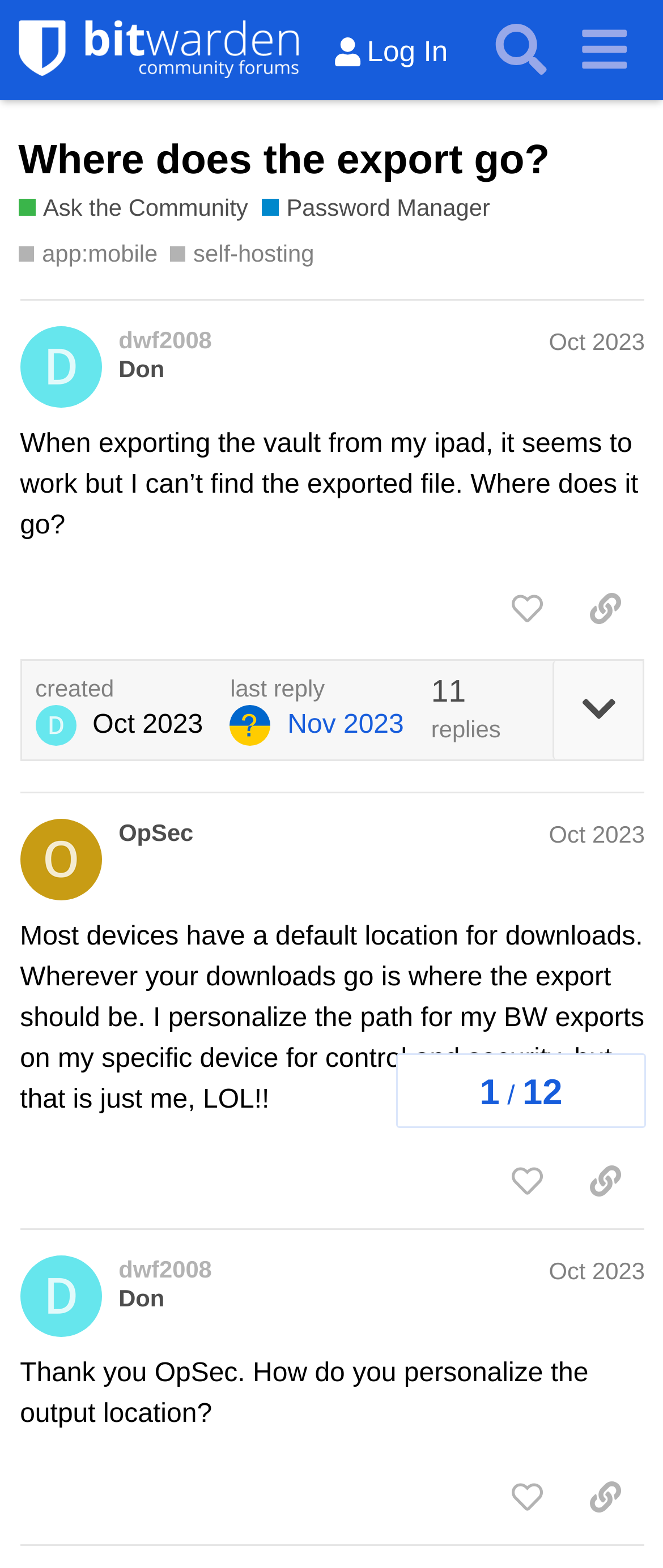Create a detailed narrative of the webpage’s visual and textual elements.

This webpage is a forum discussion on the Bitwarden Community Forums, specifically on the topic "Where does the export go?" related to password management. At the top, there is a header section with a logo, navigation buttons, and a search bar. Below the header, there is a heading that displays the topic title "Where does the export go?" followed by a brief description "Ask the Community / Password Manager - Bitwarden Community Forums".

On the left side, there is a list of tags related to the topic, including "app:mobile" and "self-hosting". To the right of the tags, there is a navigation section showing the topic progress, with headings and static text displaying the number of replies and views.

The main content of the page is divided into three regions, each representing a post from a different user. The first post, from user "dwf2008", asks the question "When exporting the vault from my iPad, it seems to work but I can’t find the exported file. Where does it go?" Below the question, there are buttons to like the post, copy a link to the post, and a timestamp indicating when the post was created.

The second post, from user "OpSec", responds to the original question, suggesting that the exported file should be in the default download location on the device. This post also has buttons to like the post, copy a link to the post, and a timestamp.

The third post, again from user "dwf2008", is a follow-up question asking how to personalize the output location. This post also has buttons to like the post, copy a link to the post, and a timestamp.

Throughout the page, there are various buttons, links, and images, including user avatars and icons for liking and copying links. The overall layout is organized, with clear headings and concise text, making it easy to follow the discussion.